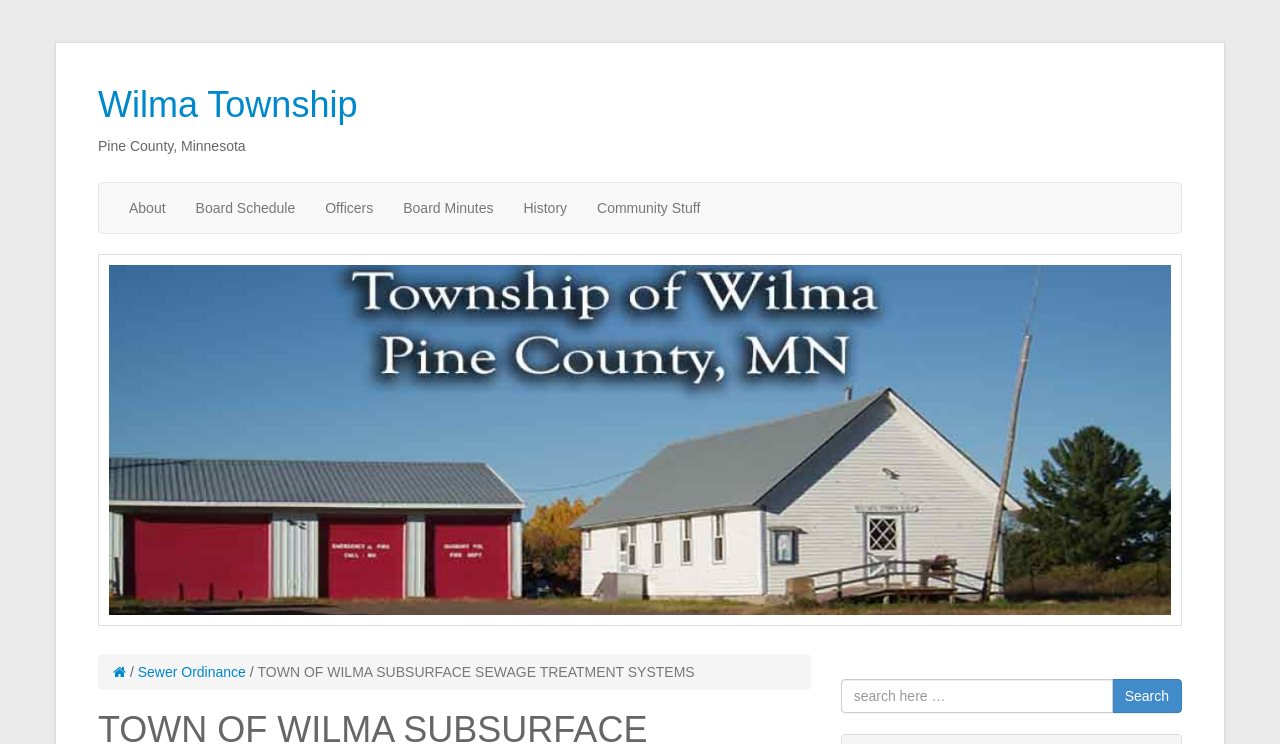Using the details from the image, please elaborate on the following question: What is the topic of the webpage?

The webpage appears to be about subsurface sewage treatment systems, as indicated by the presence of a link to 'Sewer Ordinance' and the text 'TOWN OF WILMA SUBSURFACE SEWAGE TREATMENT SYSTEMS' at the bottom of the webpage.